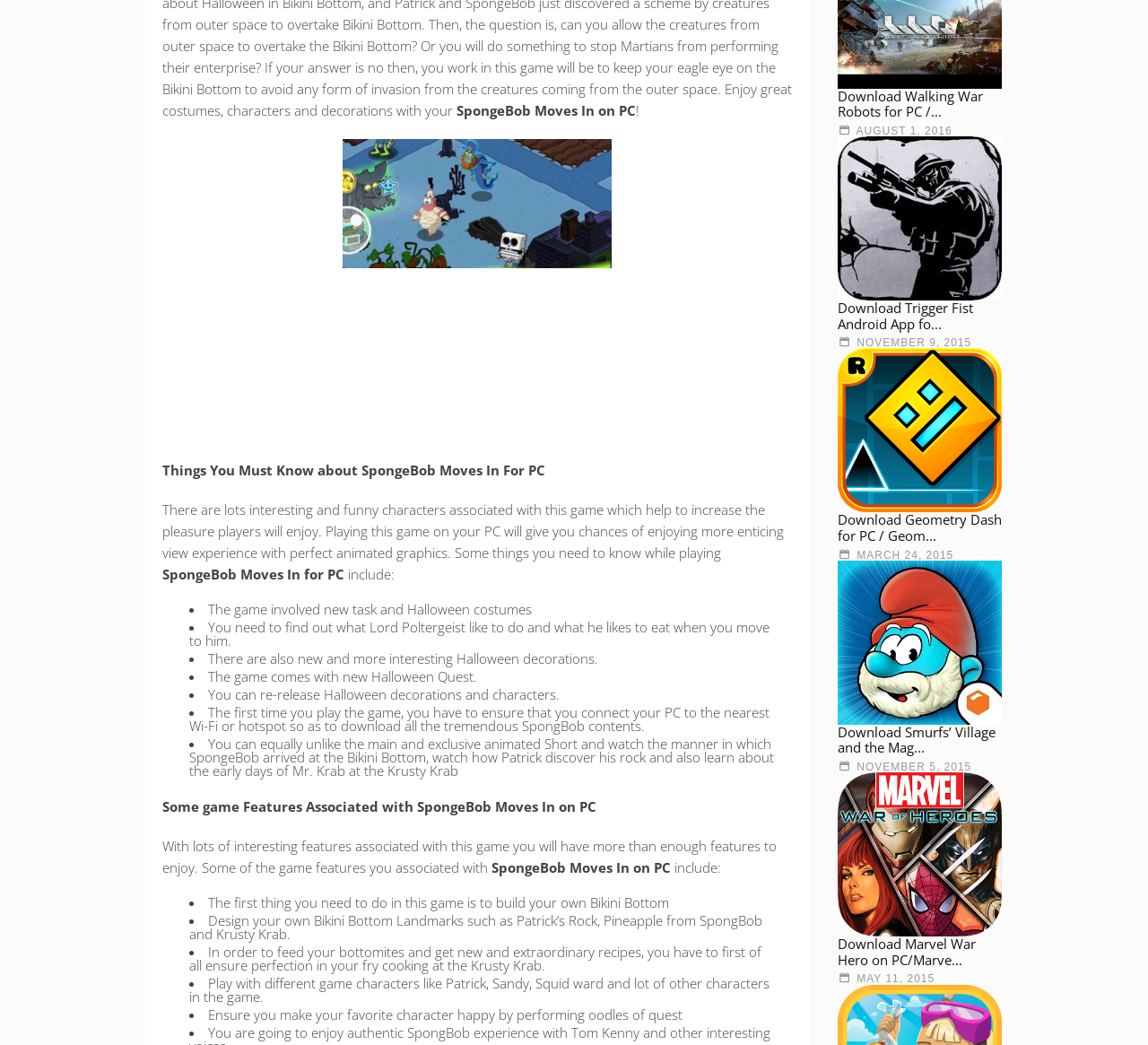What is the name of the game?
Please answer the question with as much detail as possible using the screenshot.

The name of the game can be found in the title of the webpage, which is 'SpongeBob Moves In on PC'. This title is also mentioned multiple times throughout the webpage, indicating that it is the main topic of the page.